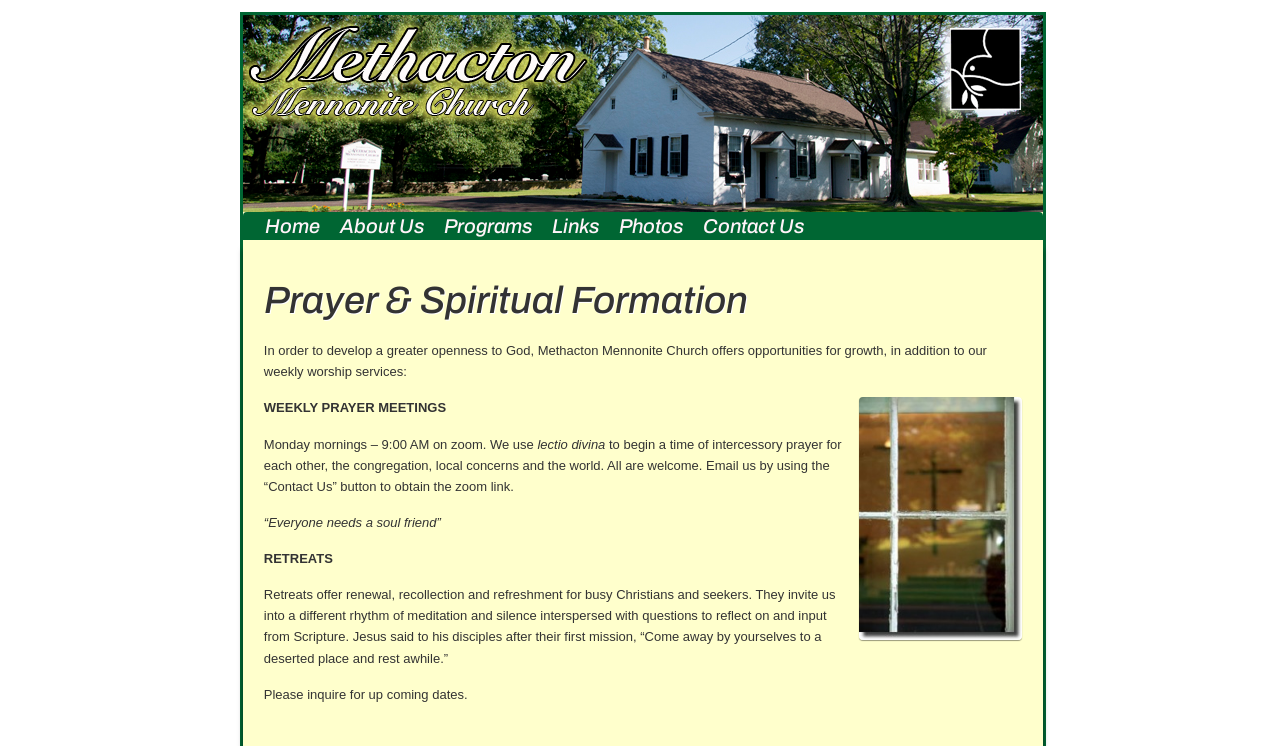What is the name of the church?
Please respond to the question with a detailed and thorough explanation.

The name of the church can be found in the heading element at the top of the webpage, which reads 'METHACTON MENNONITE CHURCH'.